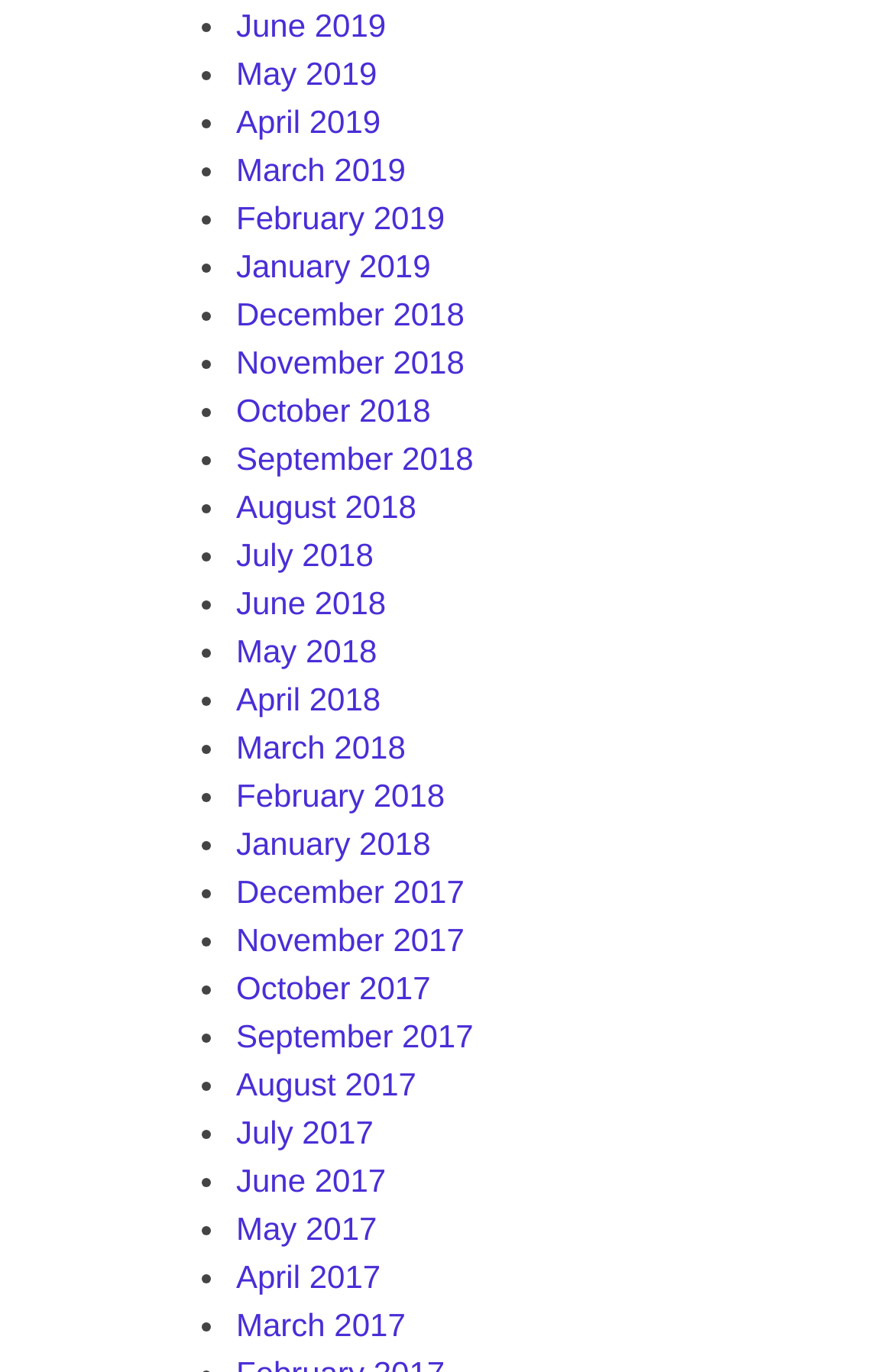Are the links grouped by year?
Give a single word or phrase answer based on the content of the image.

Yes